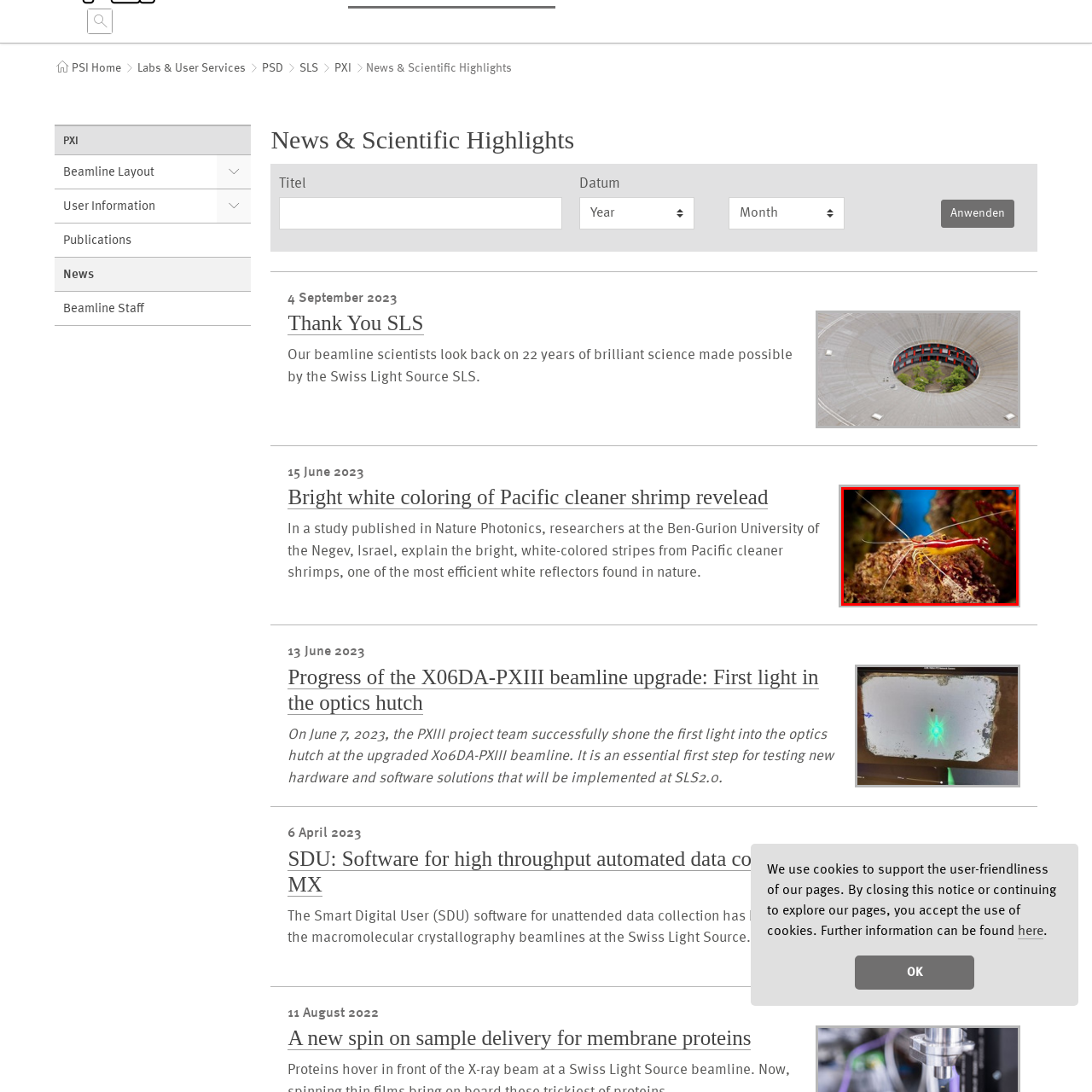Check the section outlined in red, What is the purpose of the shrimp's long antennae? Please reply with a single word or phrase.

Navigation and sensing